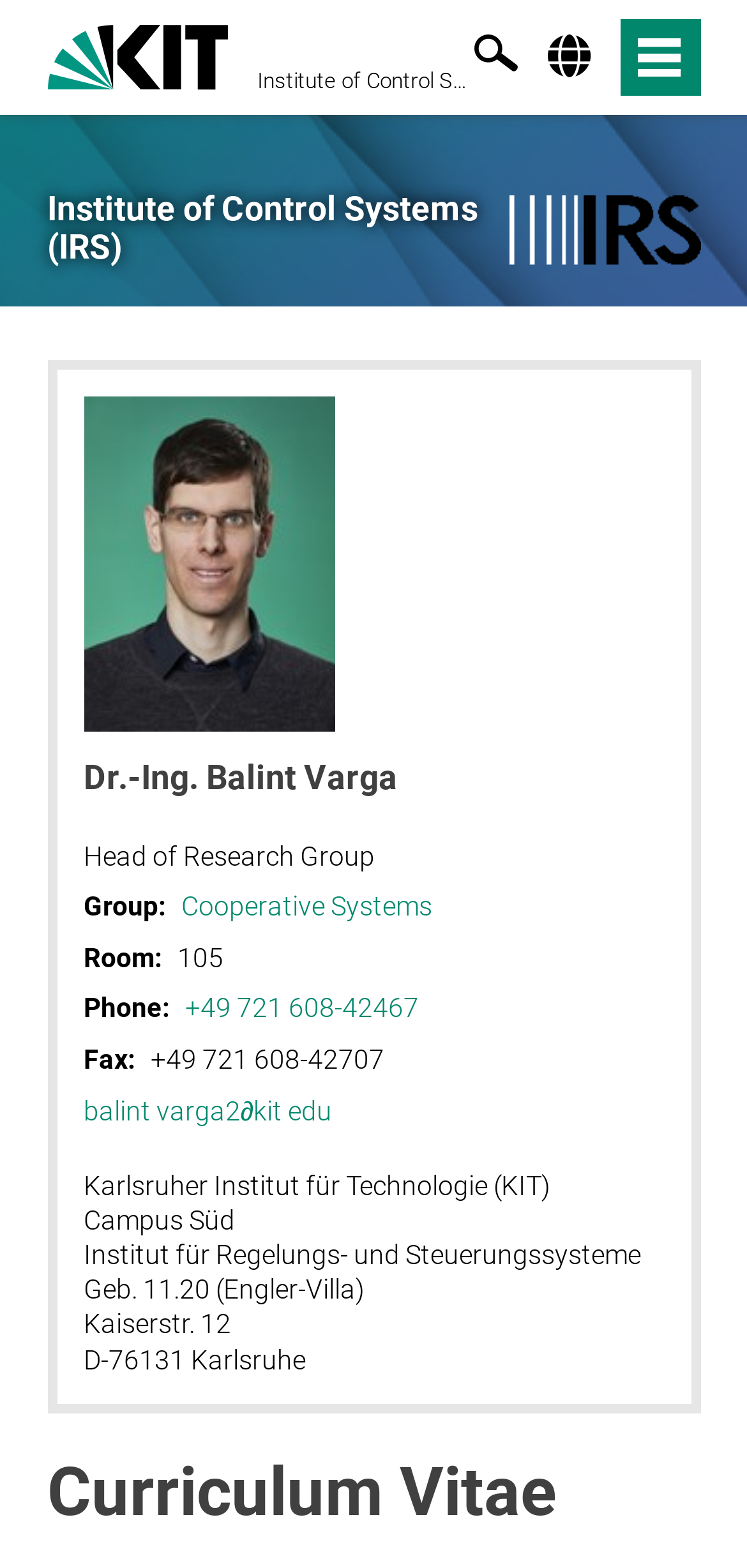Please identify the bounding box coordinates of the element's region that I should click in order to complete the following instruction: "search". The bounding box coordinates consist of four float numbers between 0 and 1, i.e., [left, top, right, bottom].

[0.635, 0.021, 0.694, 0.051]